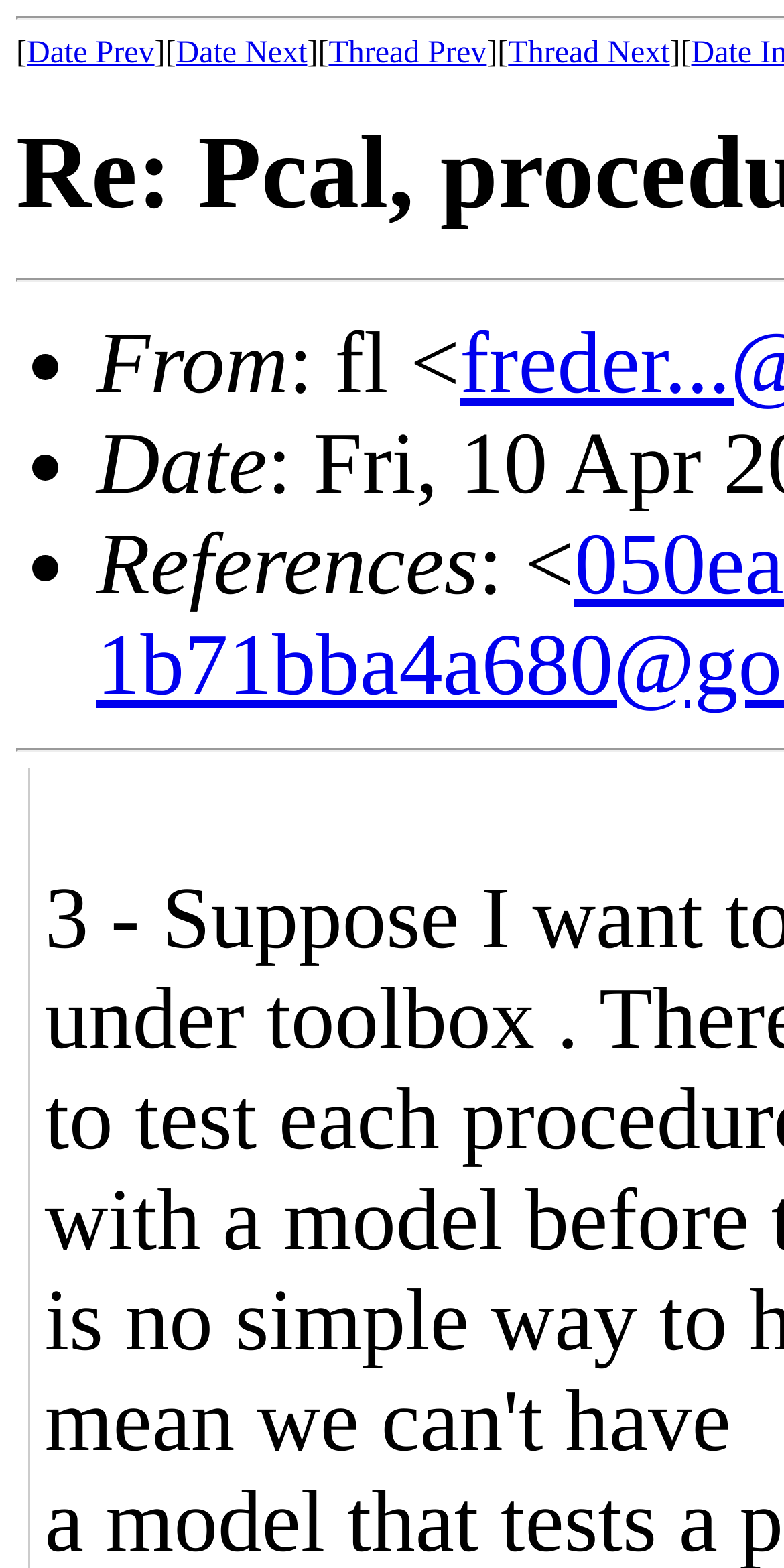Using the webpage screenshot, find the UI element described by ISPRS SC Newsletter. Provide the bounding box coordinates in the format (top-left x, top-left y, bottom-right x, bottom-right y), ensuring all values are floating point numbers between 0 and 1.

None